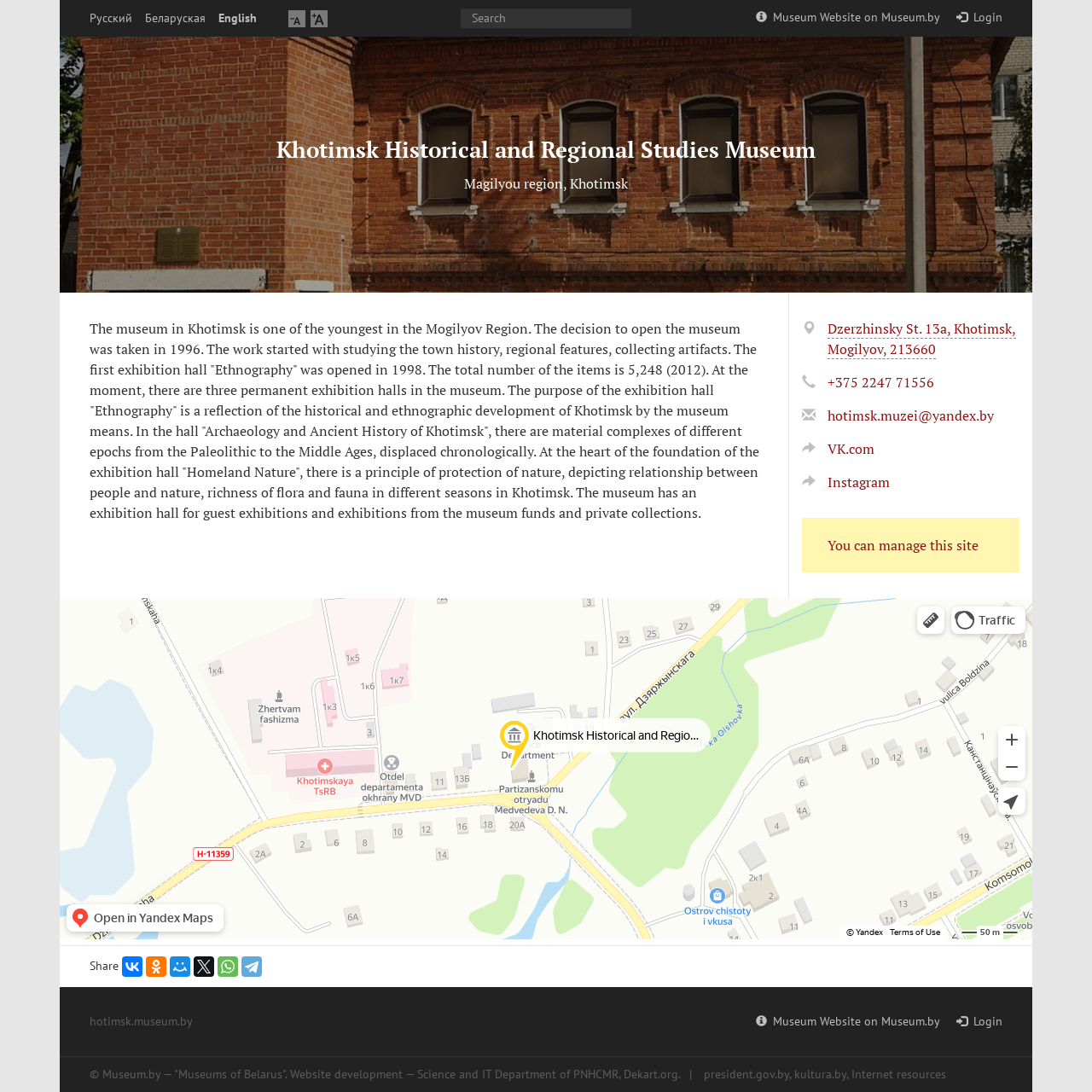Please identify the bounding box coordinates of the clickable element to fulfill the following instruction: "search for something". The coordinates should be four float numbers between 0 and 1, i.e., [left, top, right, bottom].

[0.422, 0.008, 0.578, 0.026]